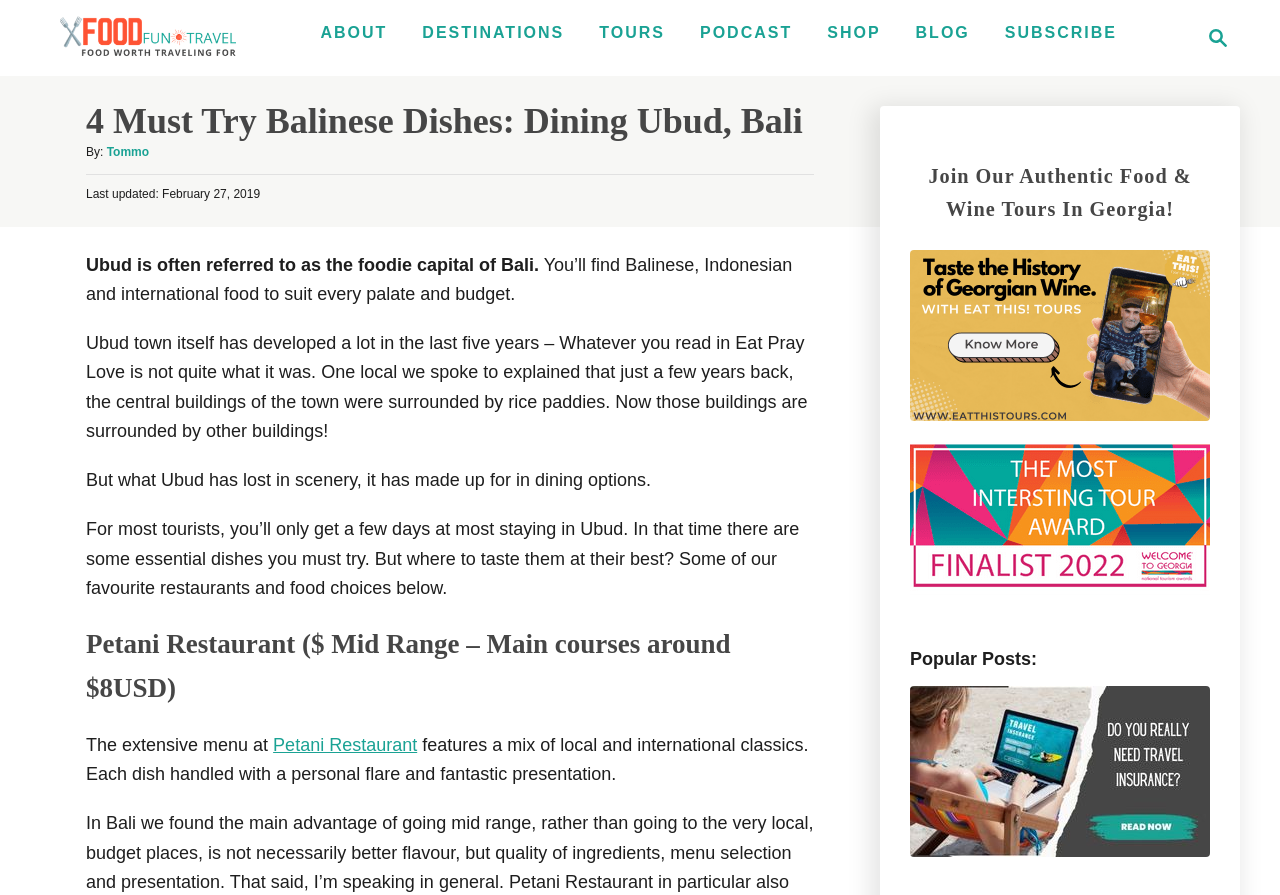Indicate the bounding box coordinates of the element that needs to be clicked to satisfy the following instruction: "Subscribe to the newsletter". The coordinates should be four float numbers between 0 and 1, i.e., [left, top, right, bottom].

[0.777, 0.015, 0.88, 0.058]